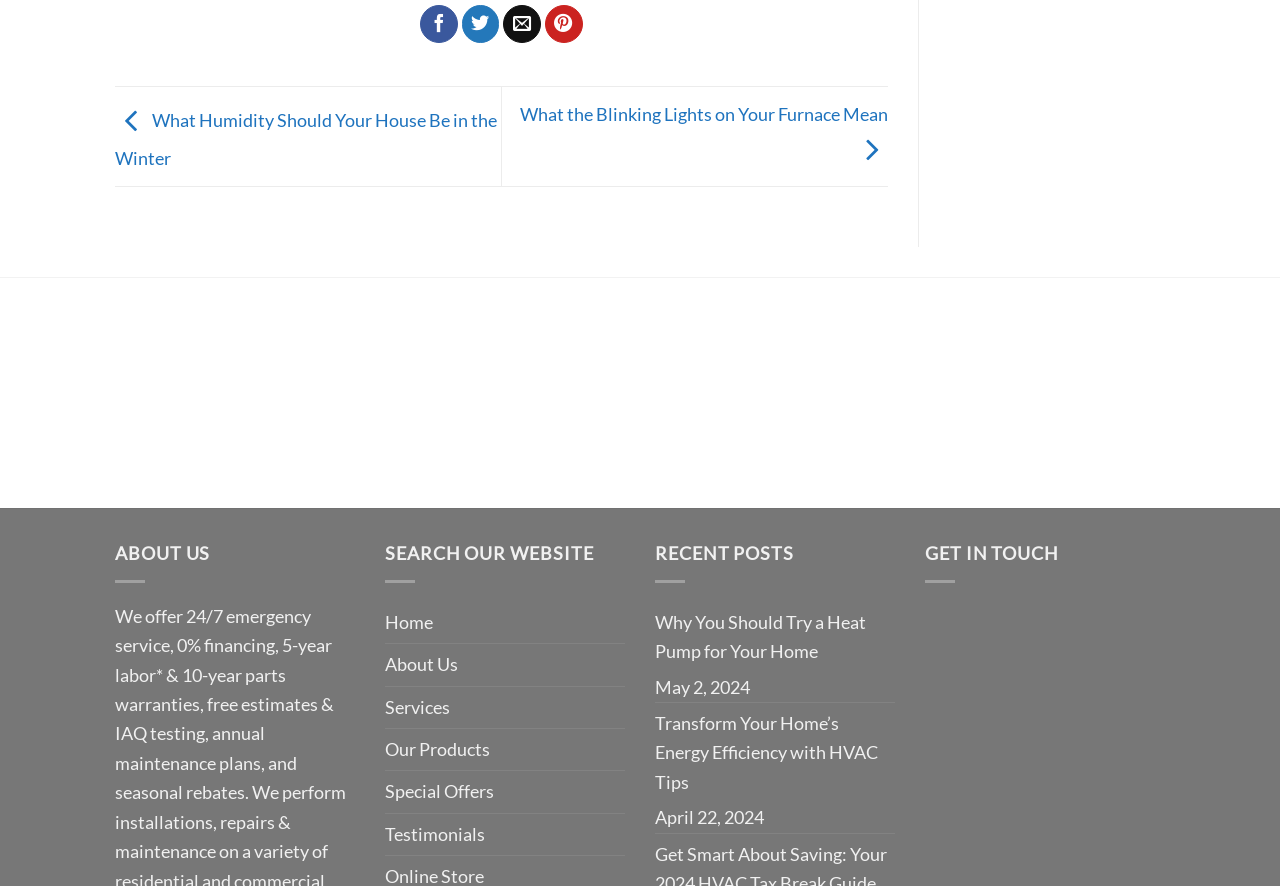Please identify the bounding box coordinates of the region to click in order to complete the task: "Read about What Humidity Should Your House Be in the Winter". The coordinates must be four float numbers between 0 and 1, specified as [left, top, right, bottom].

[0.09, 0.122, 0.388, 0.191]